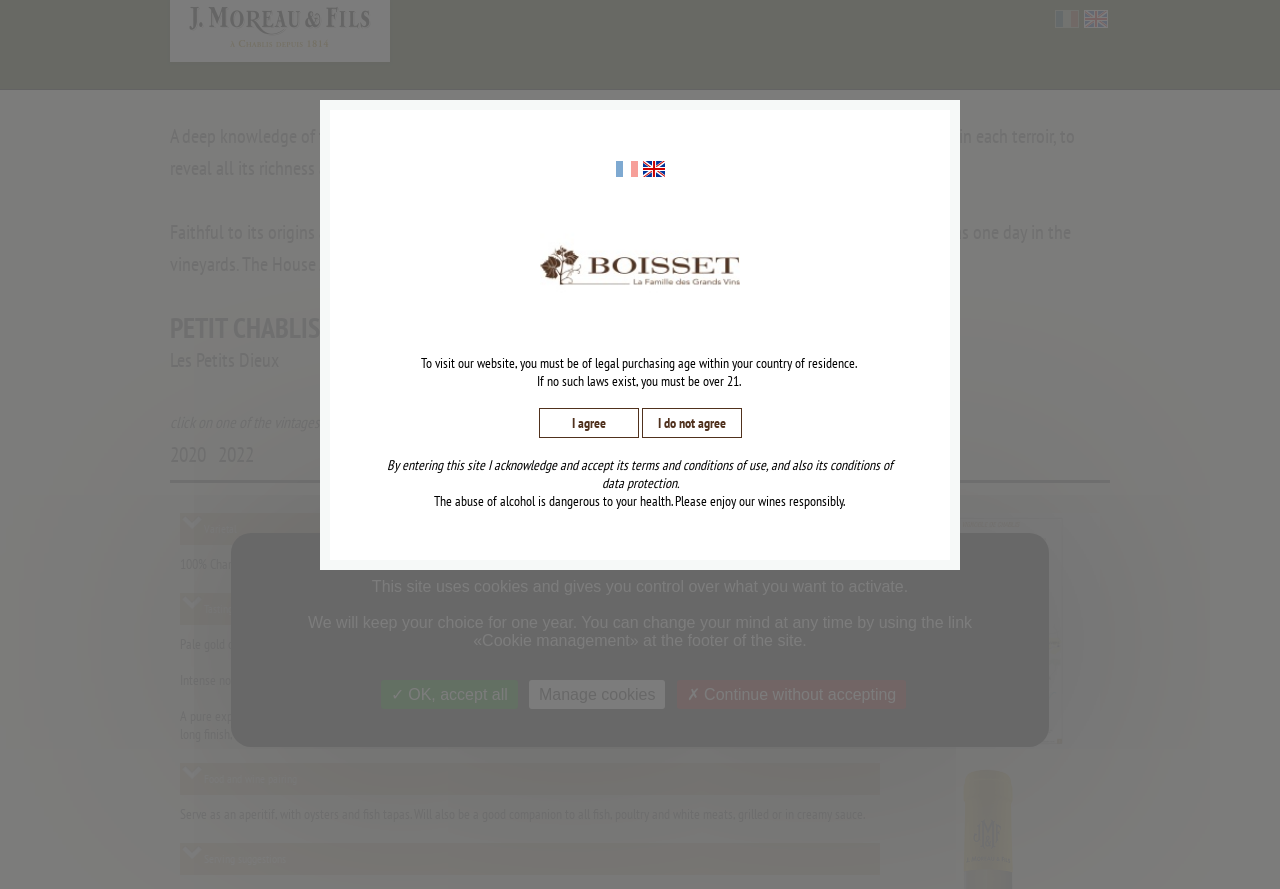What is the recommended food pairing for this wine?
Examine the screenshot and reply with a single word or phrase.

Fish, poultry, and white meats